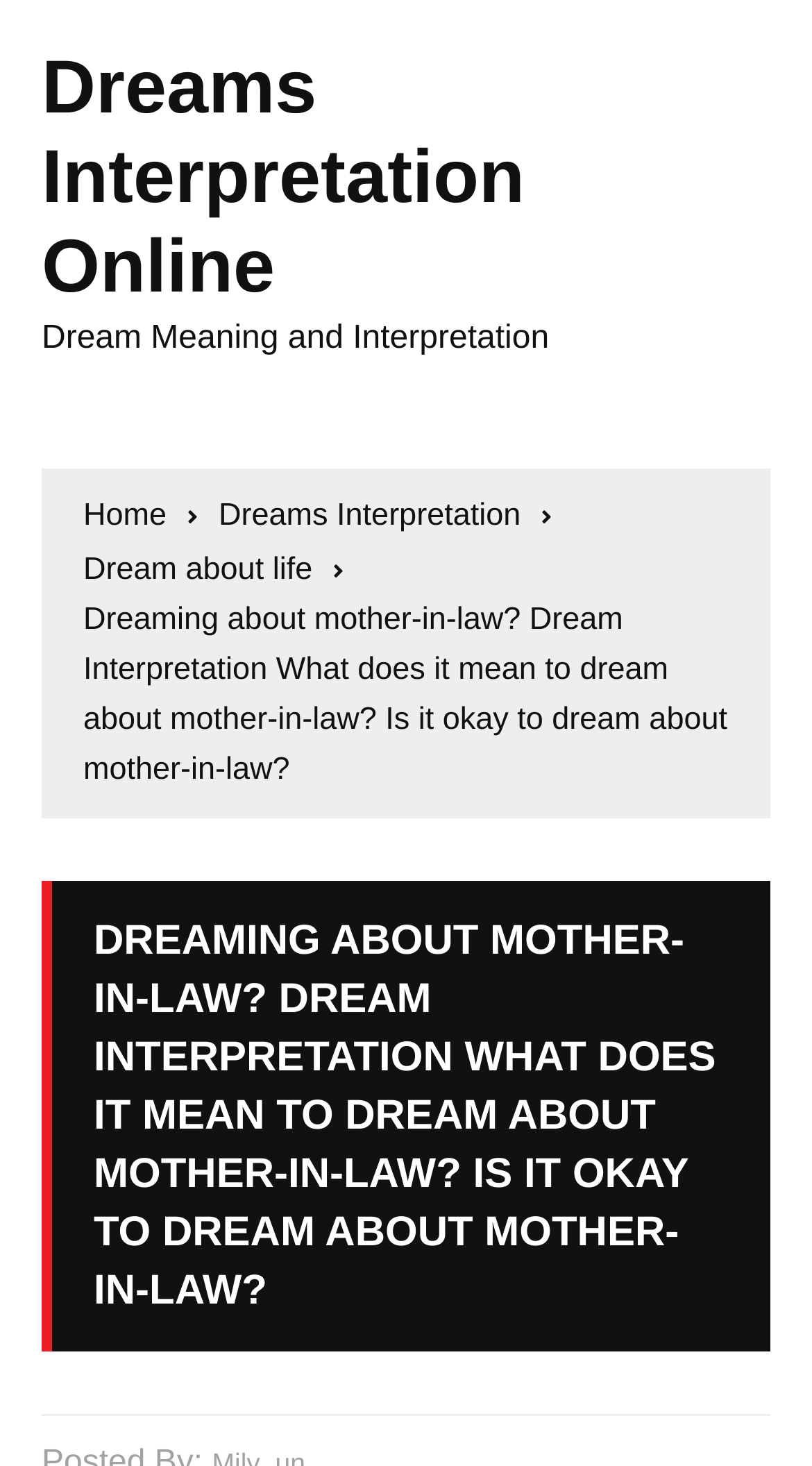What is the main title displayed on this webpage?

Dreams Interpretation Online